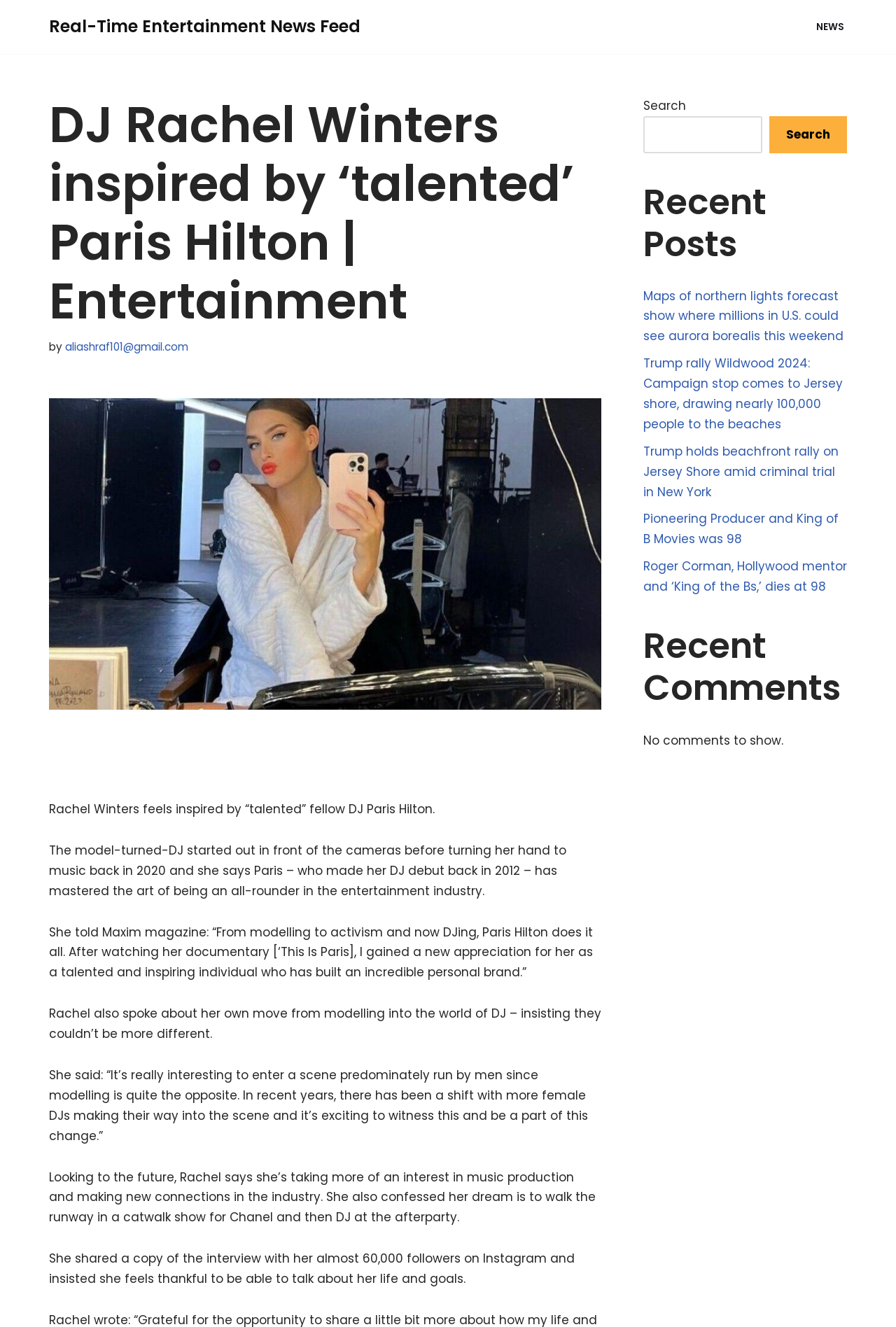Determine the bounding box coordinates for the area that needs to be clicked to fulfill this task: "Search for something". The coordinates must be given as four float numbers between 0 and 1, i.e., [left, top, right, bottom].

[0.718, 0.087, 0.851, 0.115]